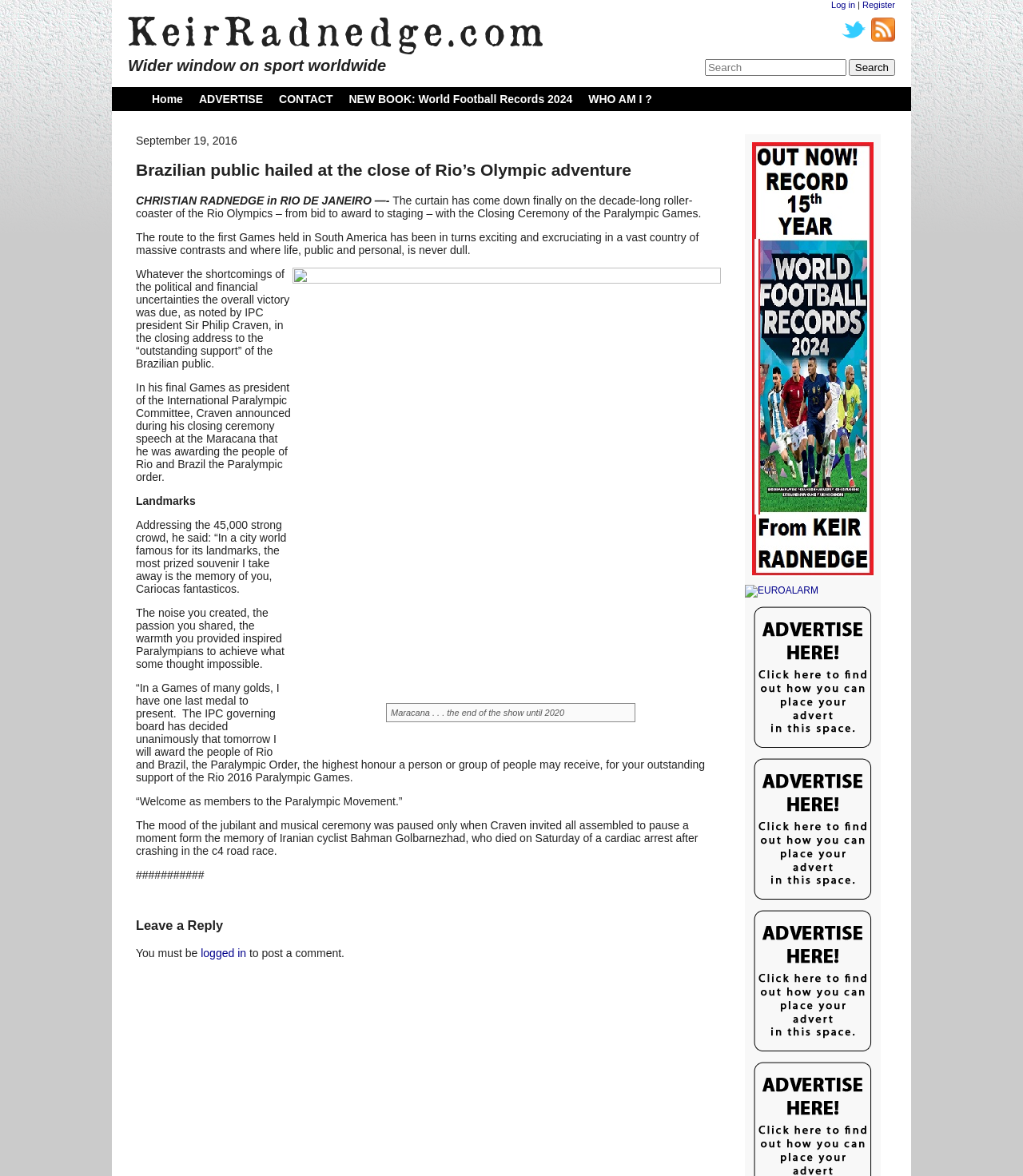Utilize the information from the image to answer the question in detail:
Who is the author of the article?

The author of the article is mentioned in the text, where it says 'CHRISTIAN RADNEDGE in RIO DE JANEIRO —'. This indicates that the author of the article is CHRISTIAN RADNEDGE.